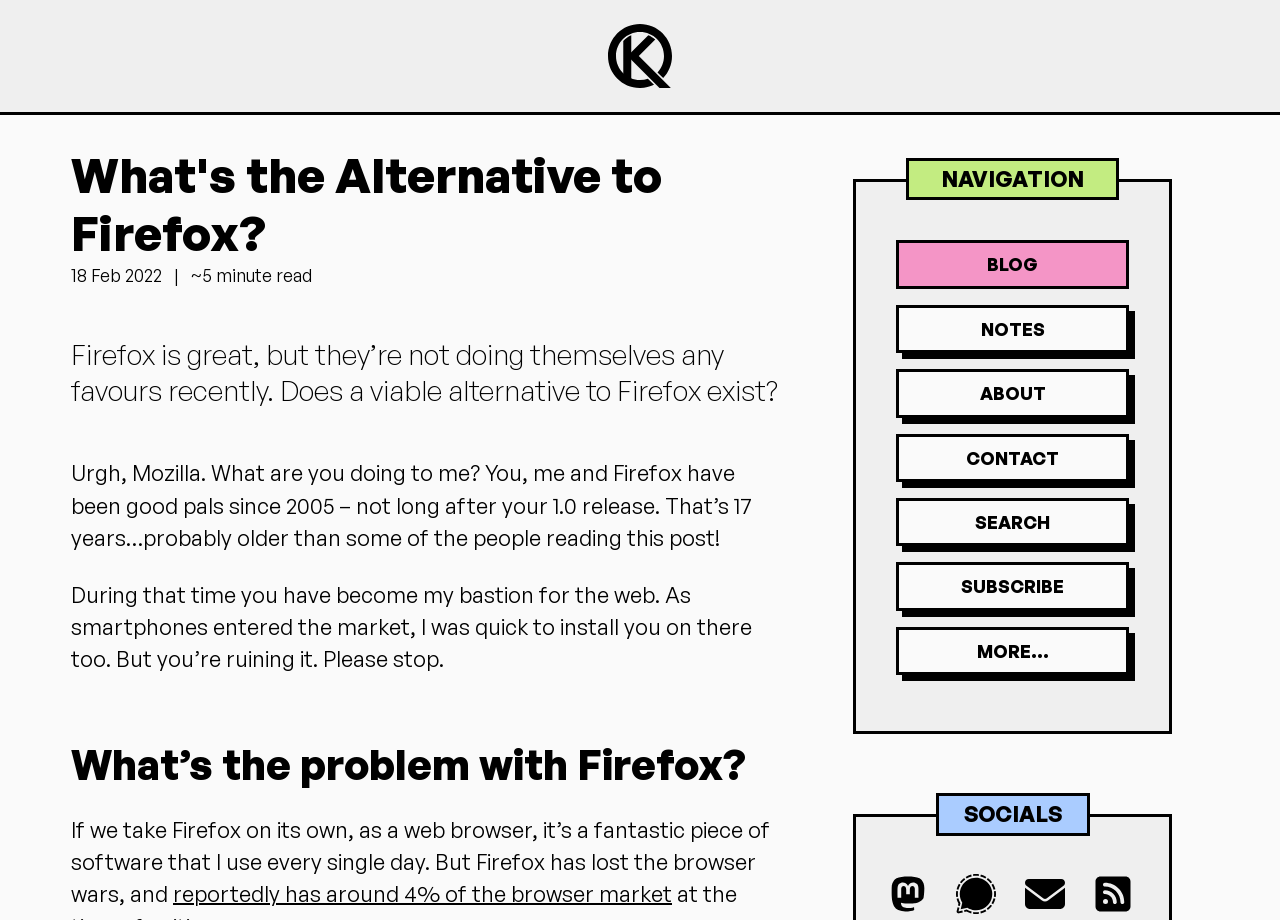What is the author's sentiment towards Firefox?
Look at the image and respond with a single word or a short phrase.

Negative